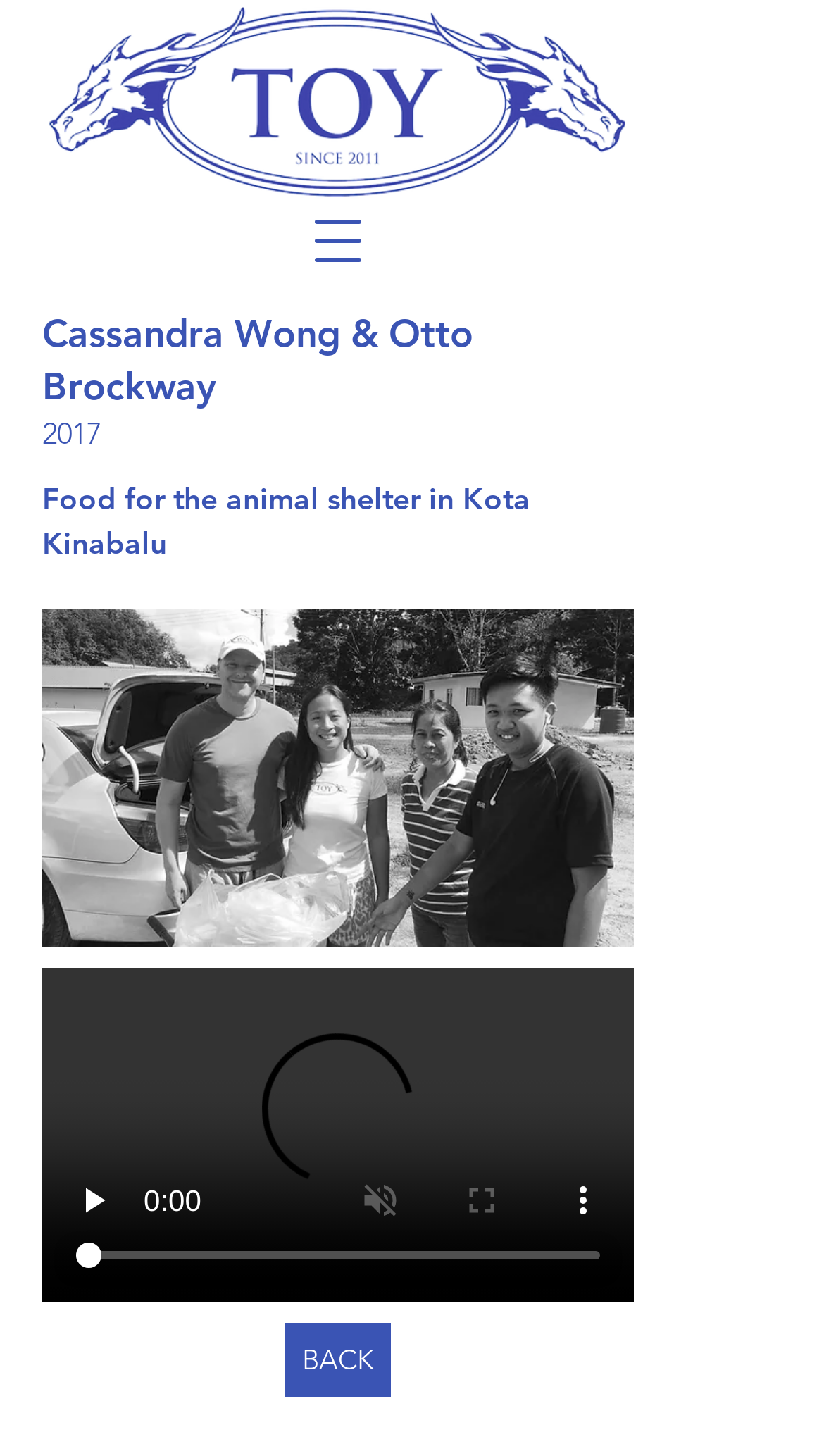What is the state of the unmute button on the webpage?
Please provide a single word or phrase as your answer based on the image.

Disabled